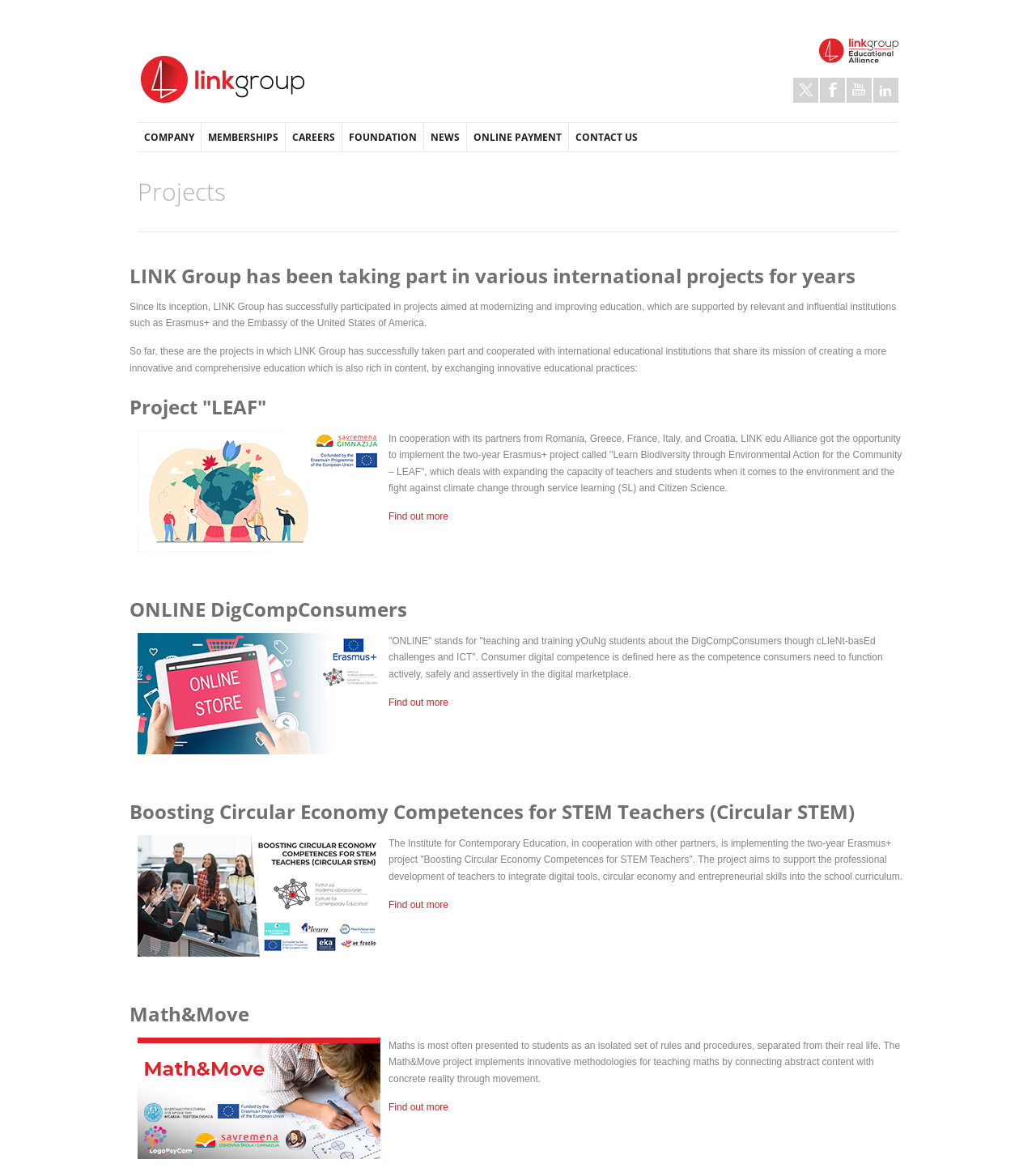Please specify the bounding box coordinates for the clickable region that will help you carry out the instruction: "find out more about ONLINE DigCompConsumers".

[0.375, 0.592, 0.433, 0.602]